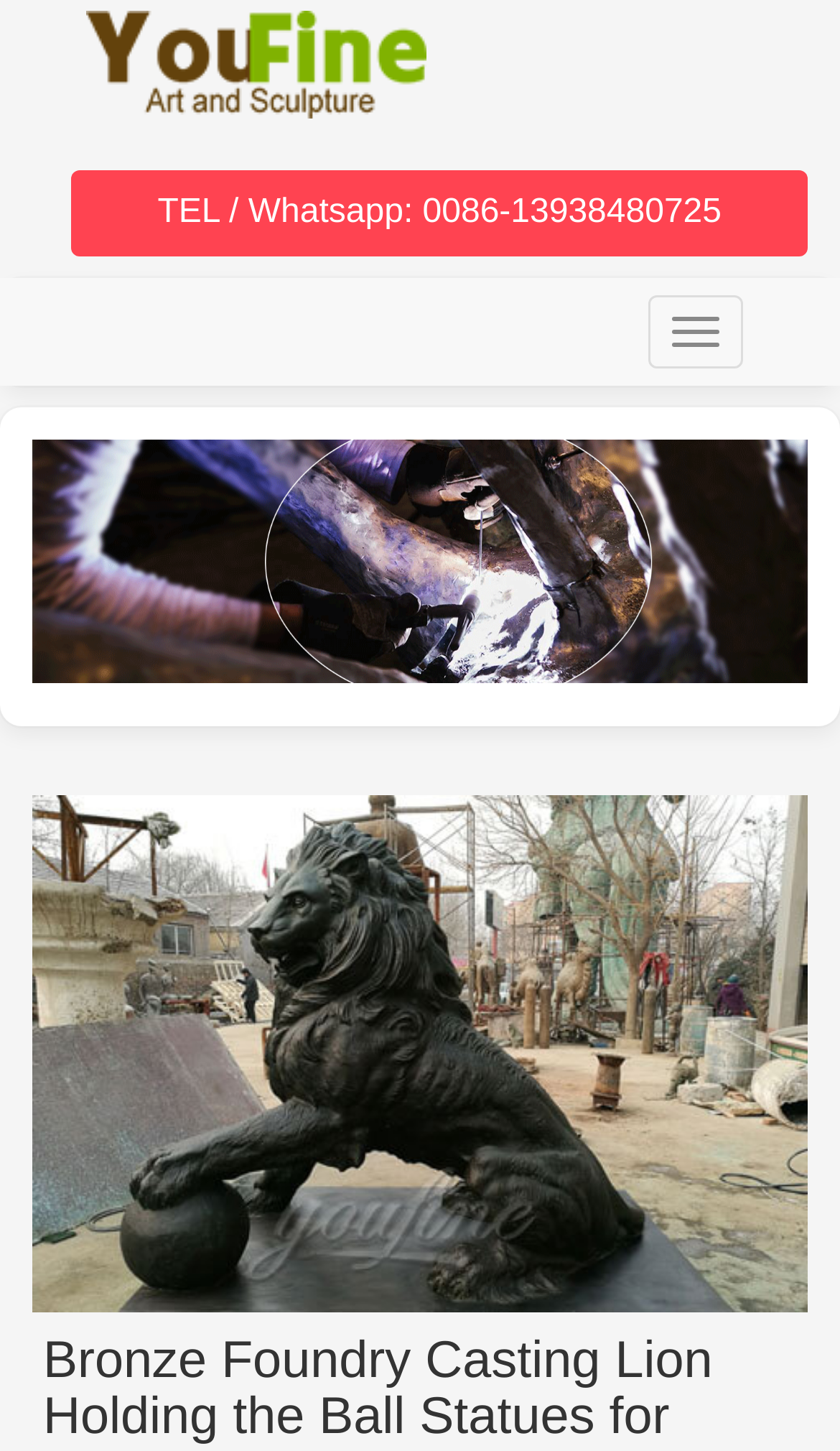Determine the bounding box coordinates of the UI element that matches the following description: "parent_node: TEL / Whatsapp: 0086-13938480725". The coordinates should be four float numbers between 0 and 1 in the format [left, top, right, bottom].

[0.0, 0.281, 1.0, 0.5]